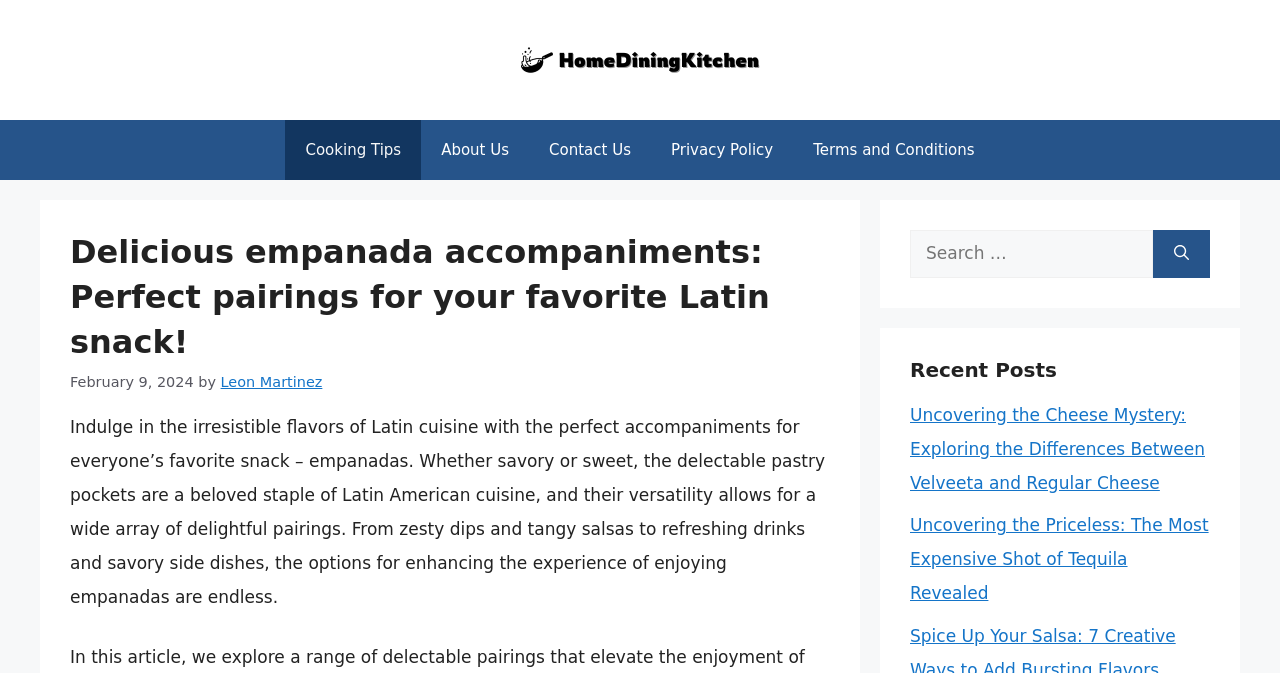Convey a detailed summary of the webpage, mentioning all key elements.

This webpage is about empanada accompaniments, featuring a banner at the top with a site logo and a navigation menu below it. The navigation menu has five links: "Cooking Tips", "About Us", "Contact Us", "Privacy Policy", and "Terms and Conditions". 

Below the navigation menu, there is a main content section with a heading that reads "Delicious empanada accompaniments: Perfect pairings for your favorite Latin snack!" followed by a time stamp "February 9, 2024" and an author's name "Leon Martinez". 

The main content is a paragraph of text that describes the versatility of empanadas and the various pairings that can be made with them. The text is positioned in the middle of the page, spanning from the top to about two-thirds of the way down.

To the right of the main content, there is a complementary section with a search box and a "Search" button. Above the search box, there is a heading "Recent Posts" with two links to recent articles: "Uncovering the Cheese Mystery: Exploring the Differences Between Velveeta and Regular Cheese" and "Uncovering the Priceless: The Most Expensive Shot of Tequila Revealed".